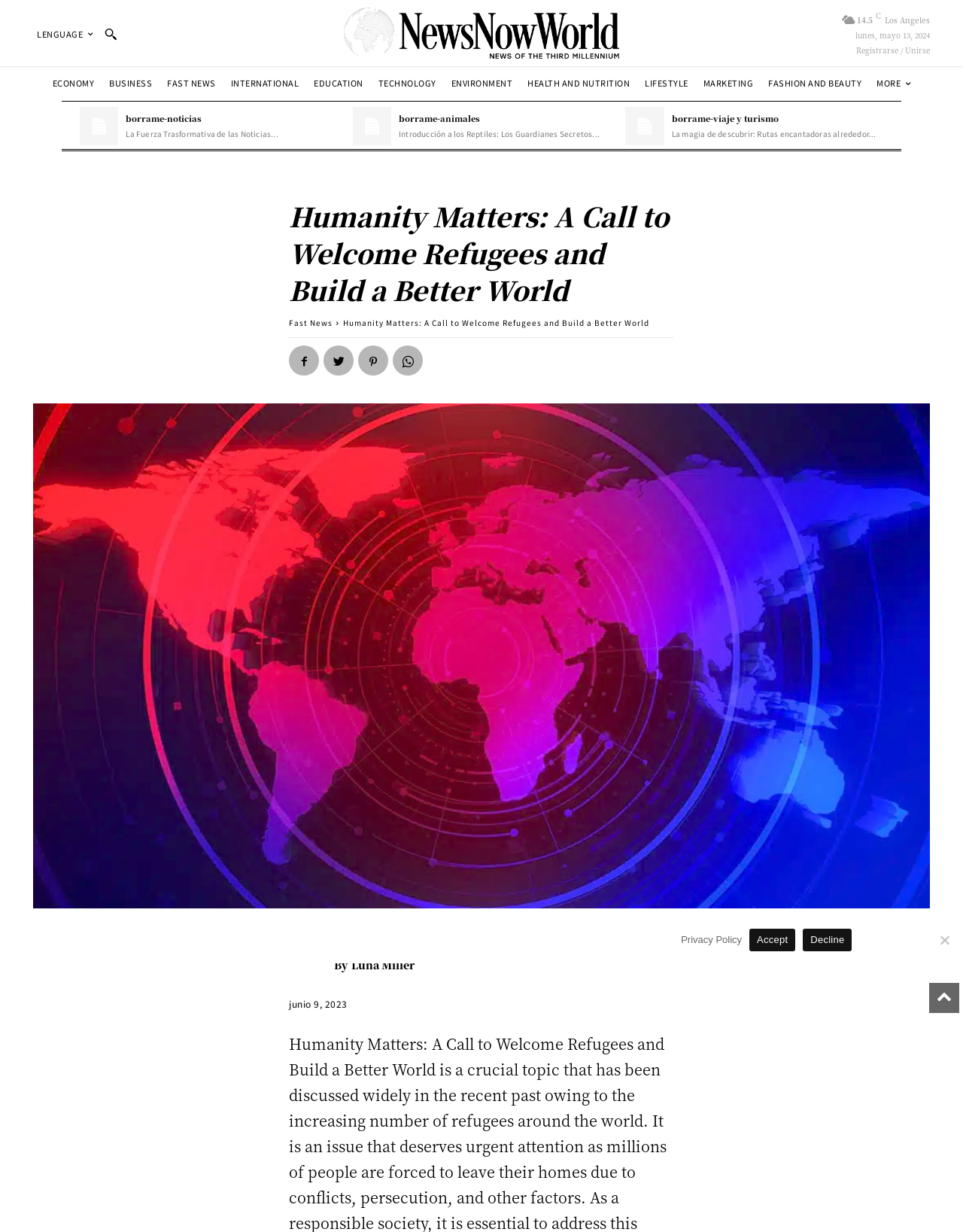Locate the bounding box coordinates of the area that needs to be clicked to fulfill the following instruction: "visit the Rocky Linux Bug Tracker". The coordinates should be in the format of four float numbers between 0 and 1, namely [left, top, right, bottom].

None